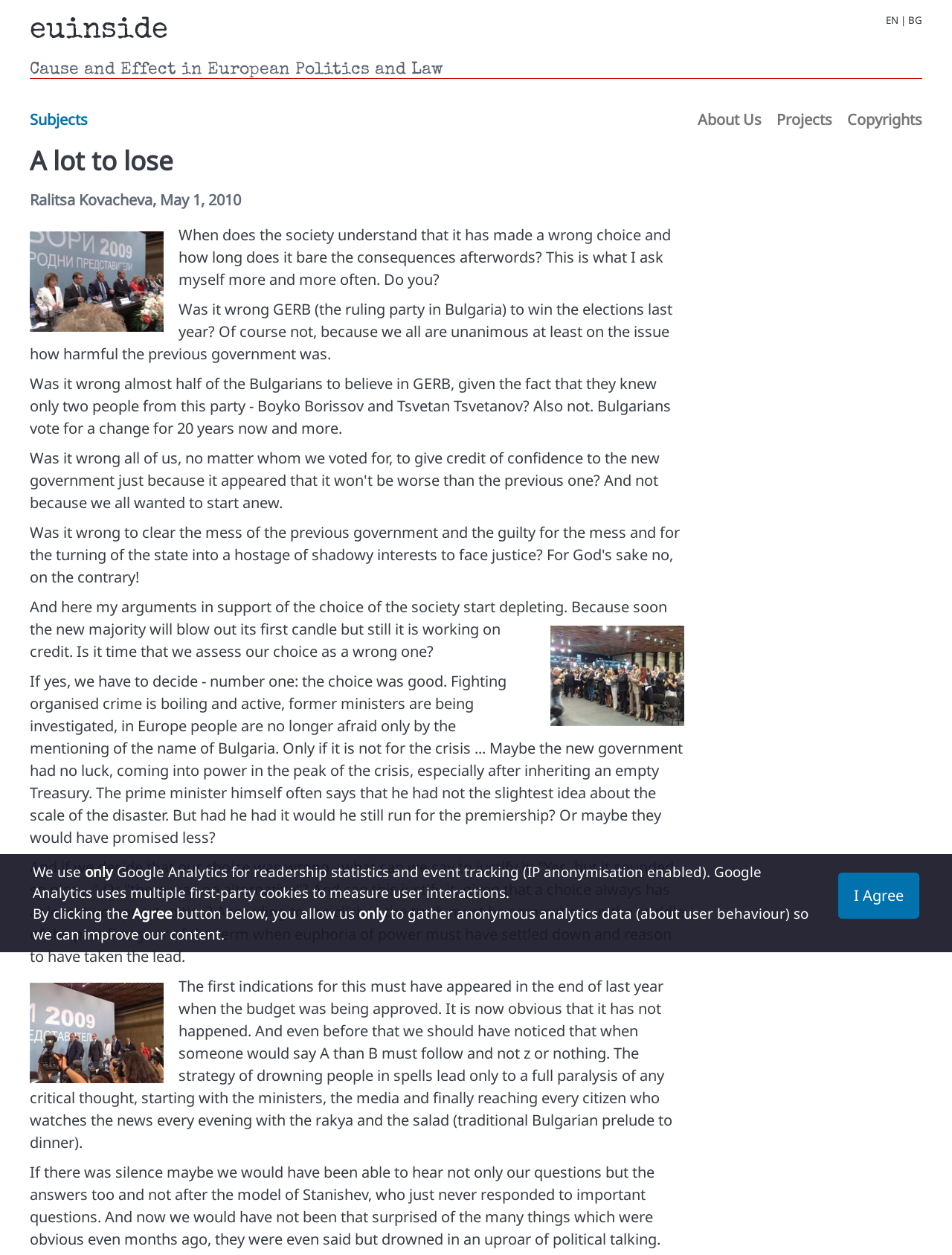Find the bounding box coordinates of the area to click in order to follow the instruction: "Click the 'I Agree' button".

[0.88, 0.695, 0.966, 0.732]